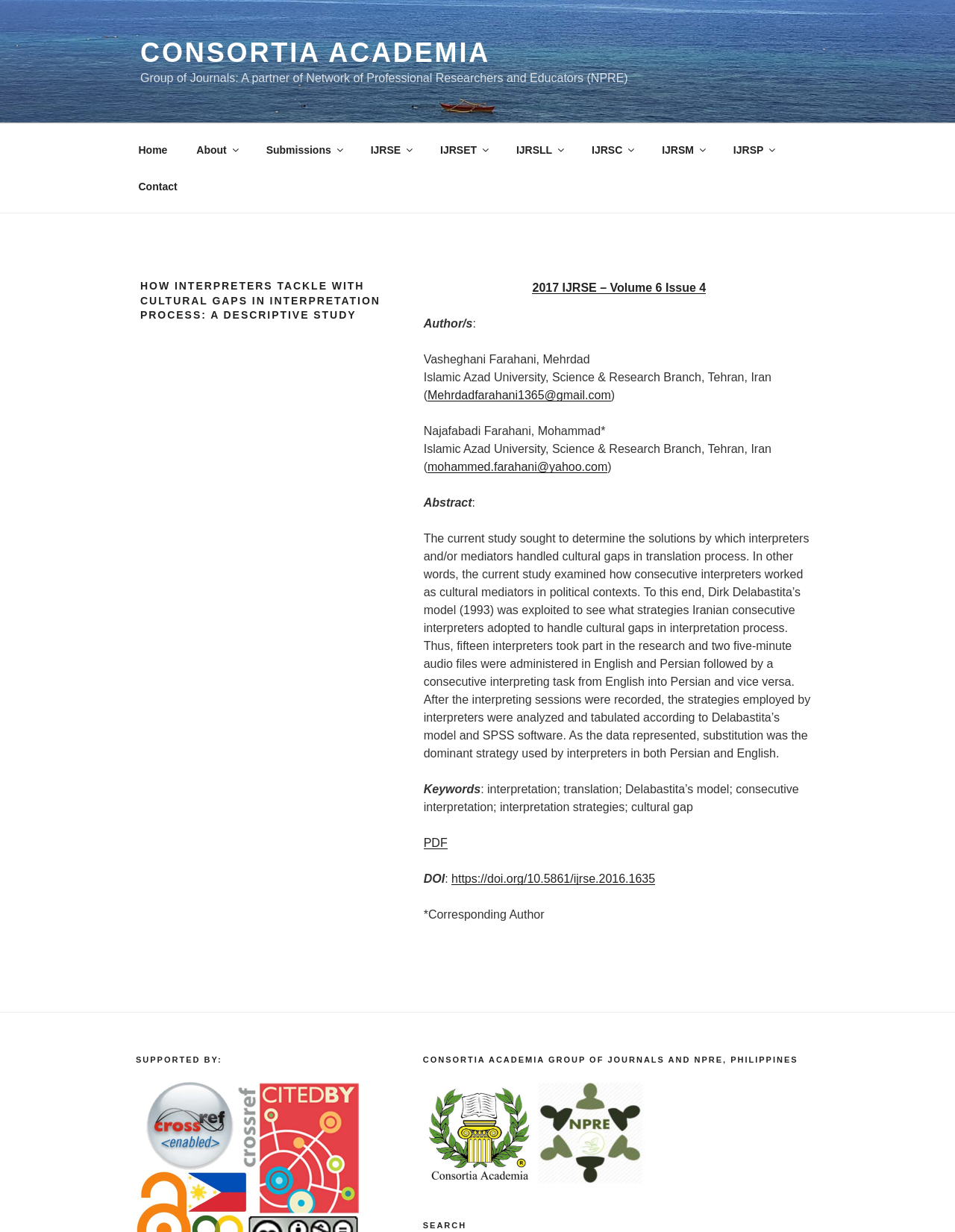What is the headline of the webpage?

HOW INTERPRETERS TACKLE WITH CULTURAL GAPS IN INTERPRETATION PROCESS: A DESCRIPTIVE STUDY